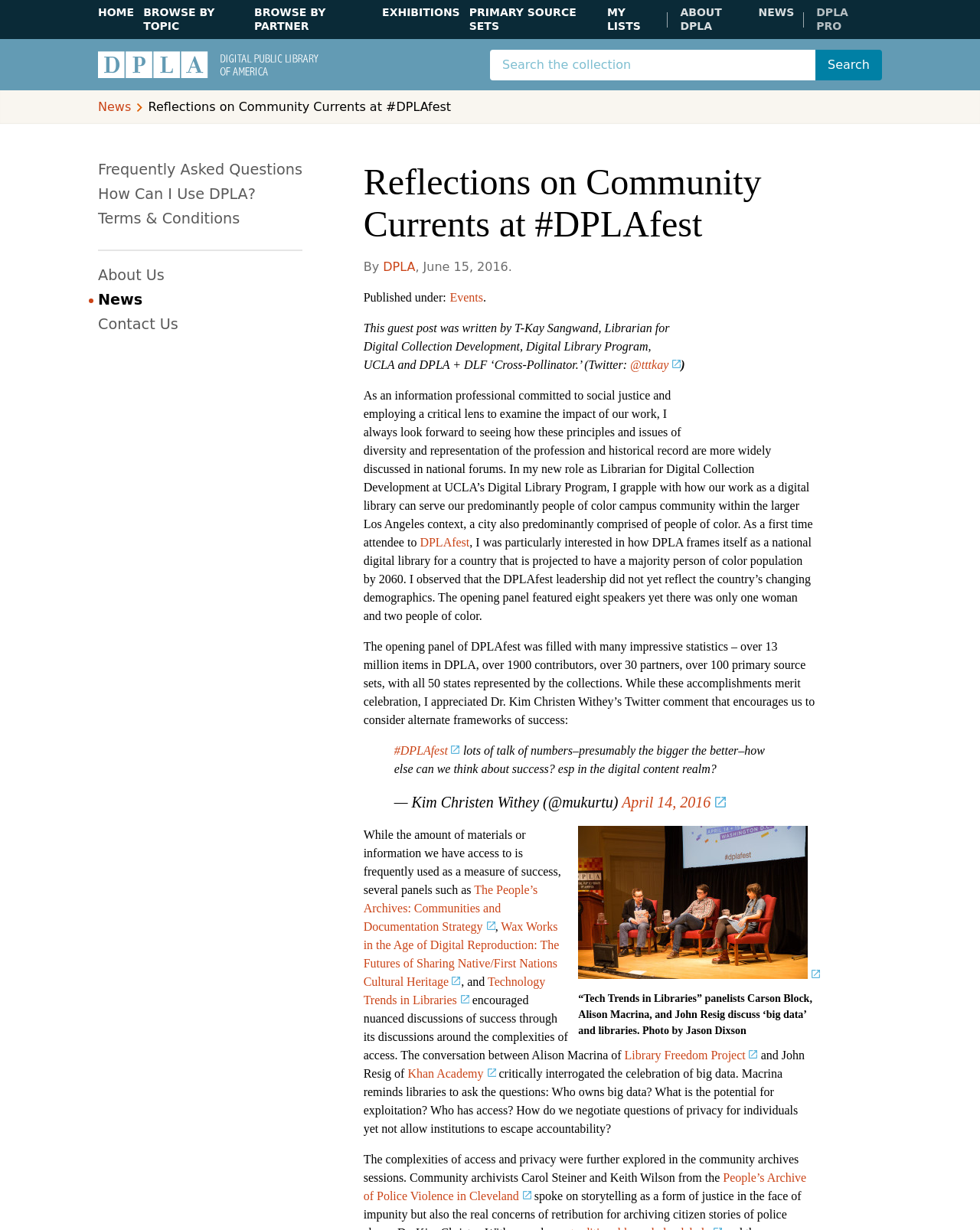Predict the bounding box coordinates of the UI element that matches this description: "Library Freedom Project". The coordinates should be in the format [left, top, right, bottom] with each value between 0 and 1.

[0.637, 0.852, 0.773, 0.863]